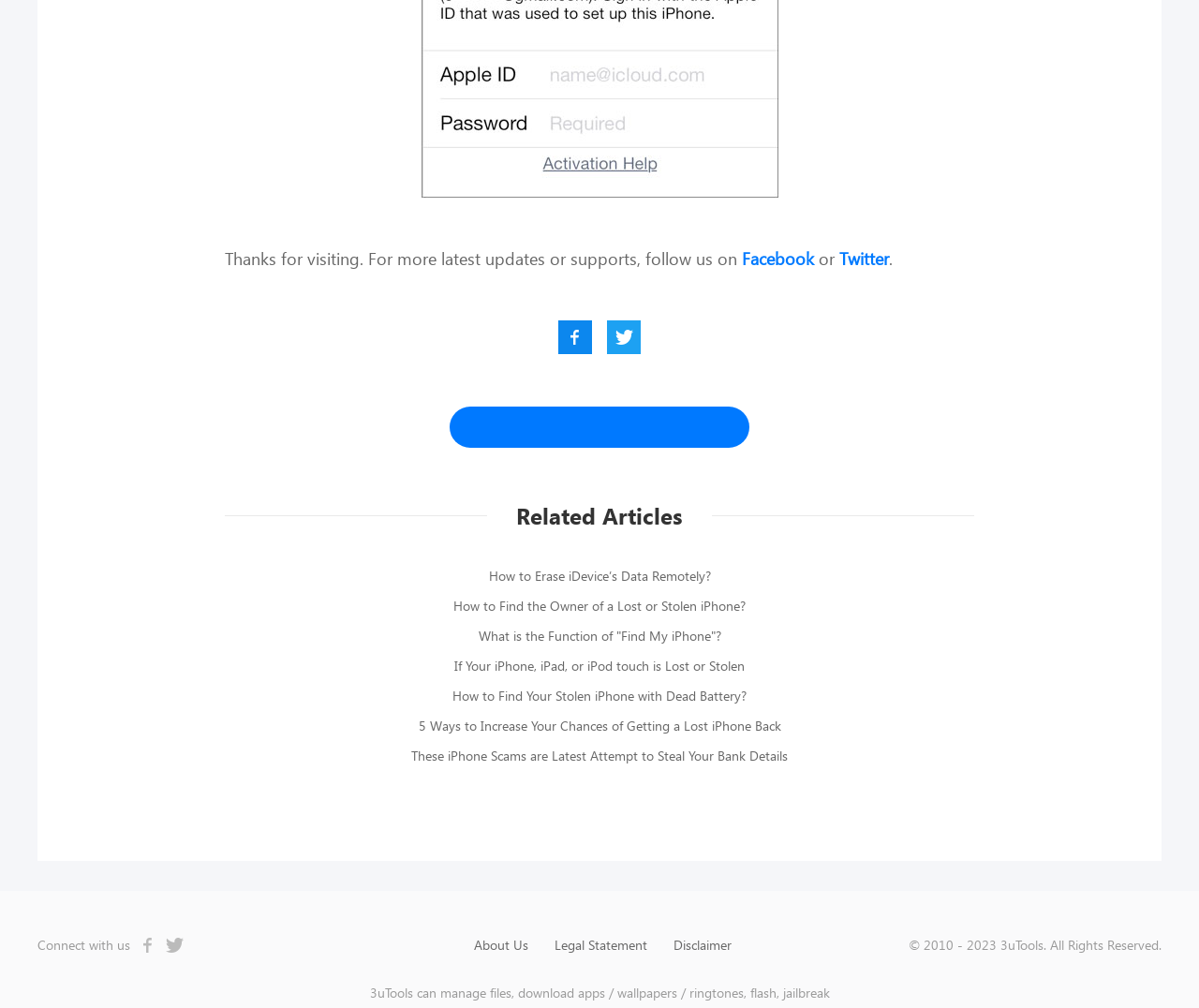Please provide a comprehensive response to the question below by analyzing the image: 
What is the function of 3uTools?

The webpage has a static text at the bottom that describes 3uTools as a tool that can manage files, download apps, flash, and jailbreak, indicating its functionality.